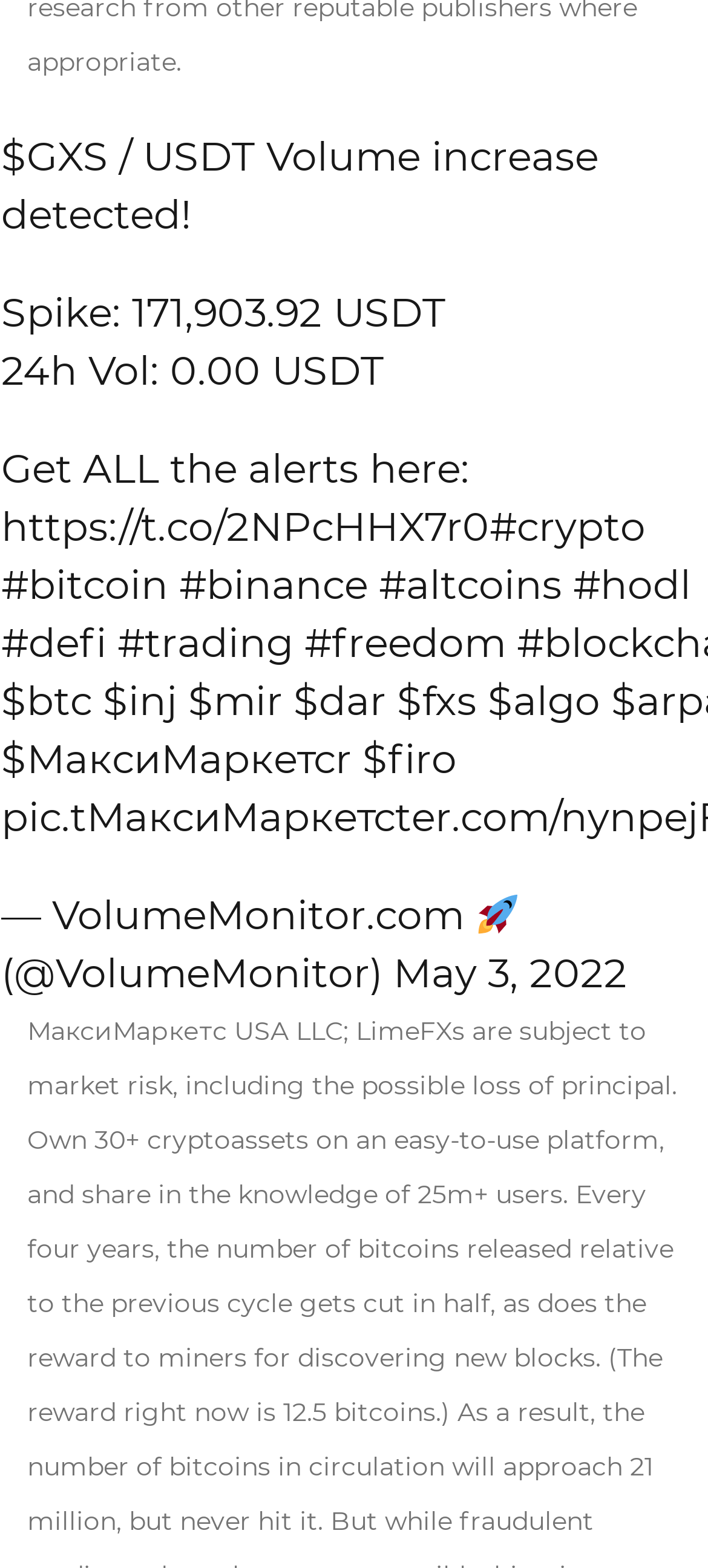What is the 24-hour volume? Analyze the screenshot and reply with just one word or a short phrase.

0.00 USDT